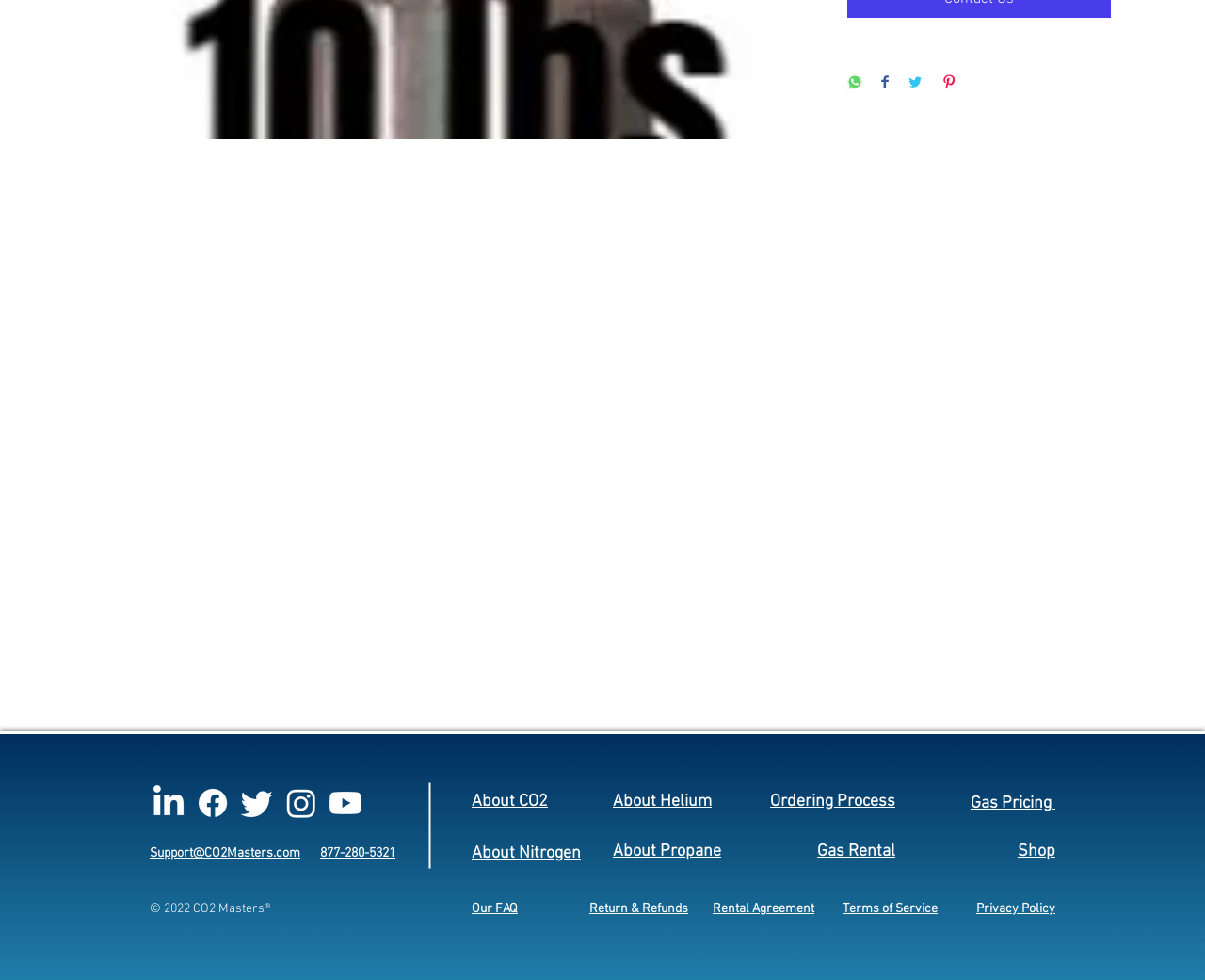Give the bounding box coordinates for the element described as: "Return & Refunds".

[0.489, 0.92, 0.571, 0.936]